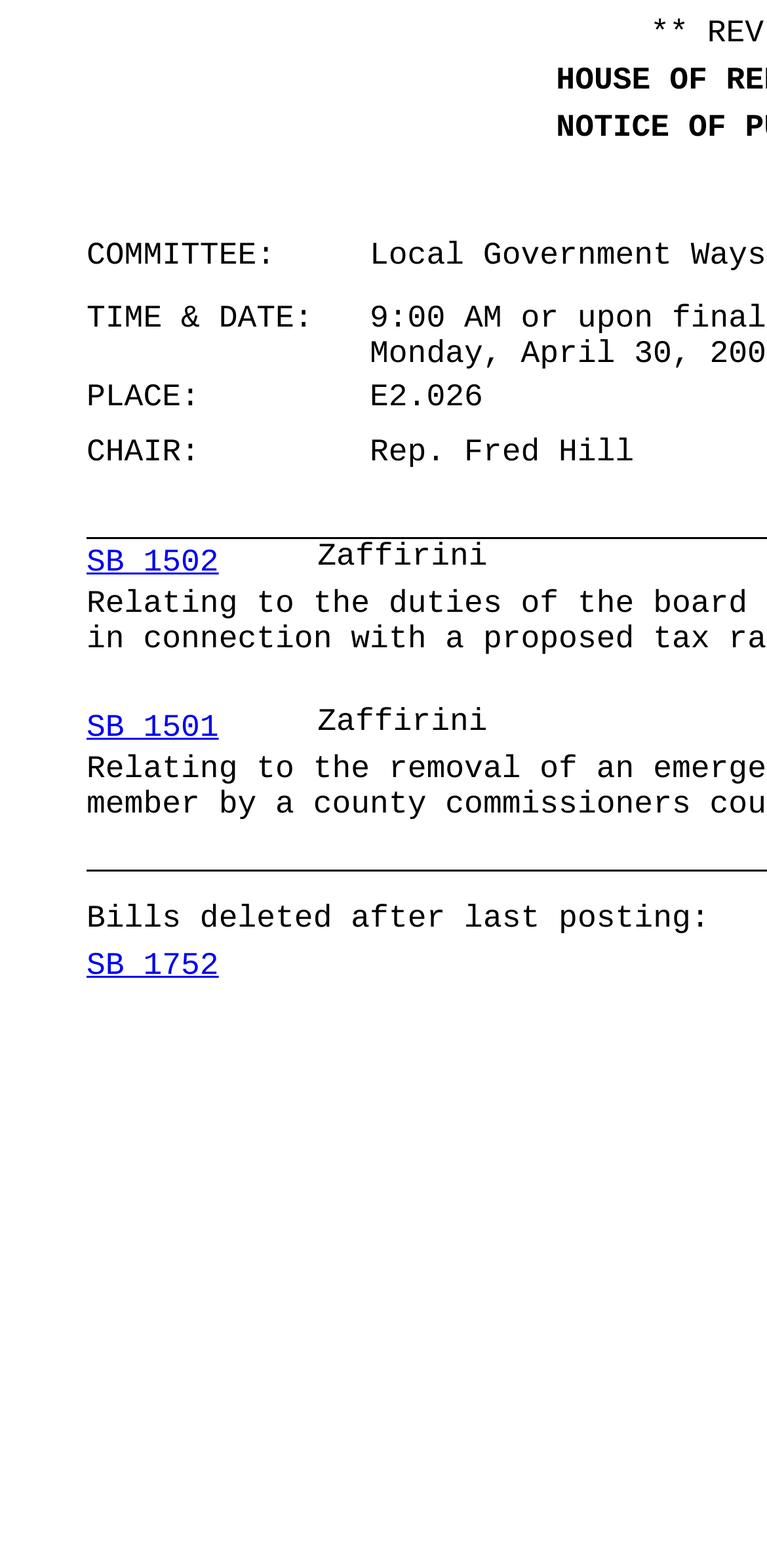What is the label of the first grid cell? Please answer the question using a single word or phrase based on the image.

COMMITTEE: